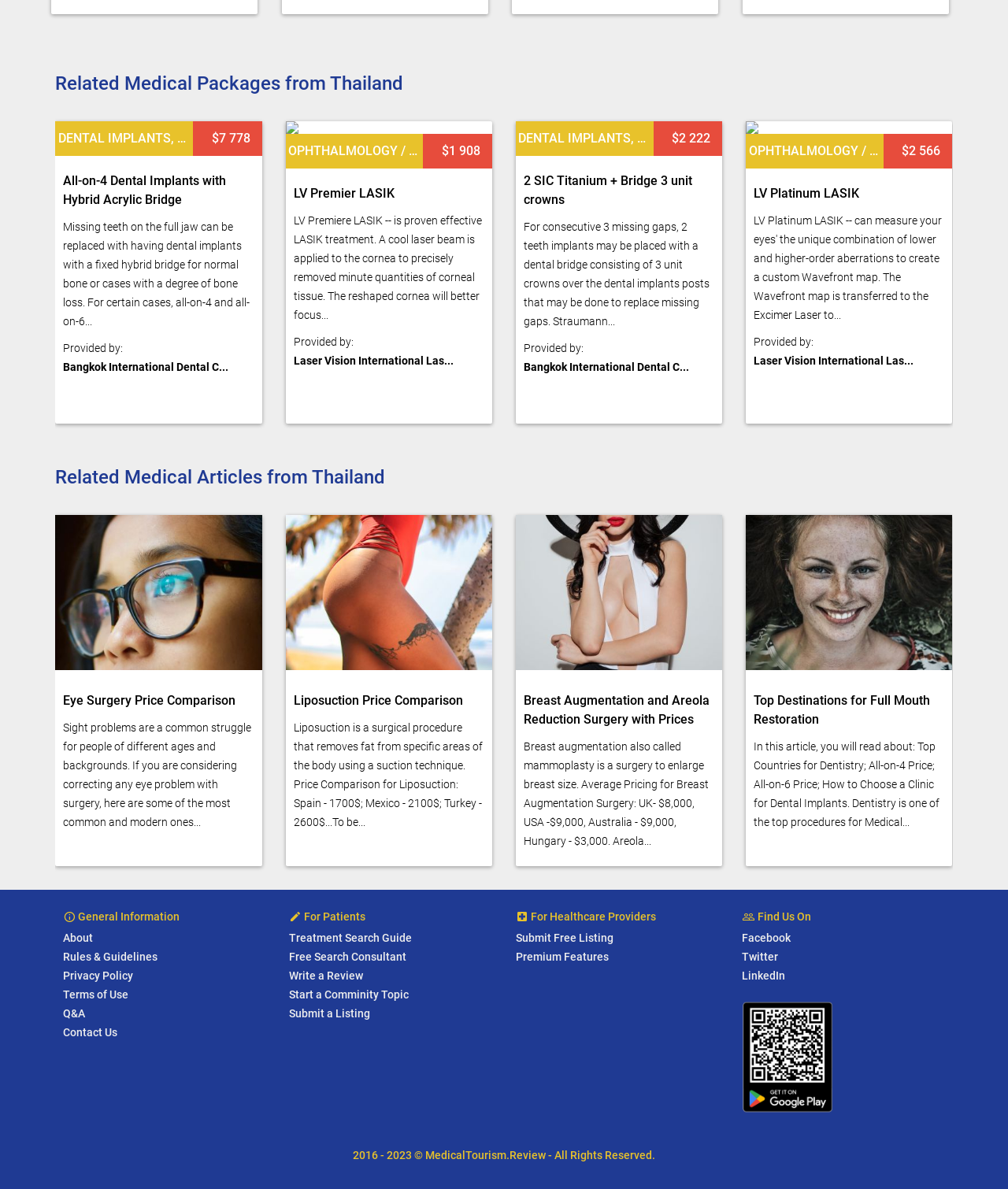Specify the bounding box coordinates of the element's region that should be clicked to achieve the following instruction: "Read the 'Eye Surgery Price Comparison' article". The bounding box coordinates consist of four float numbers between 0 and 1, in the format [left, top, right, bottom].

[0.063, 0.581, 0.252, 0.597]